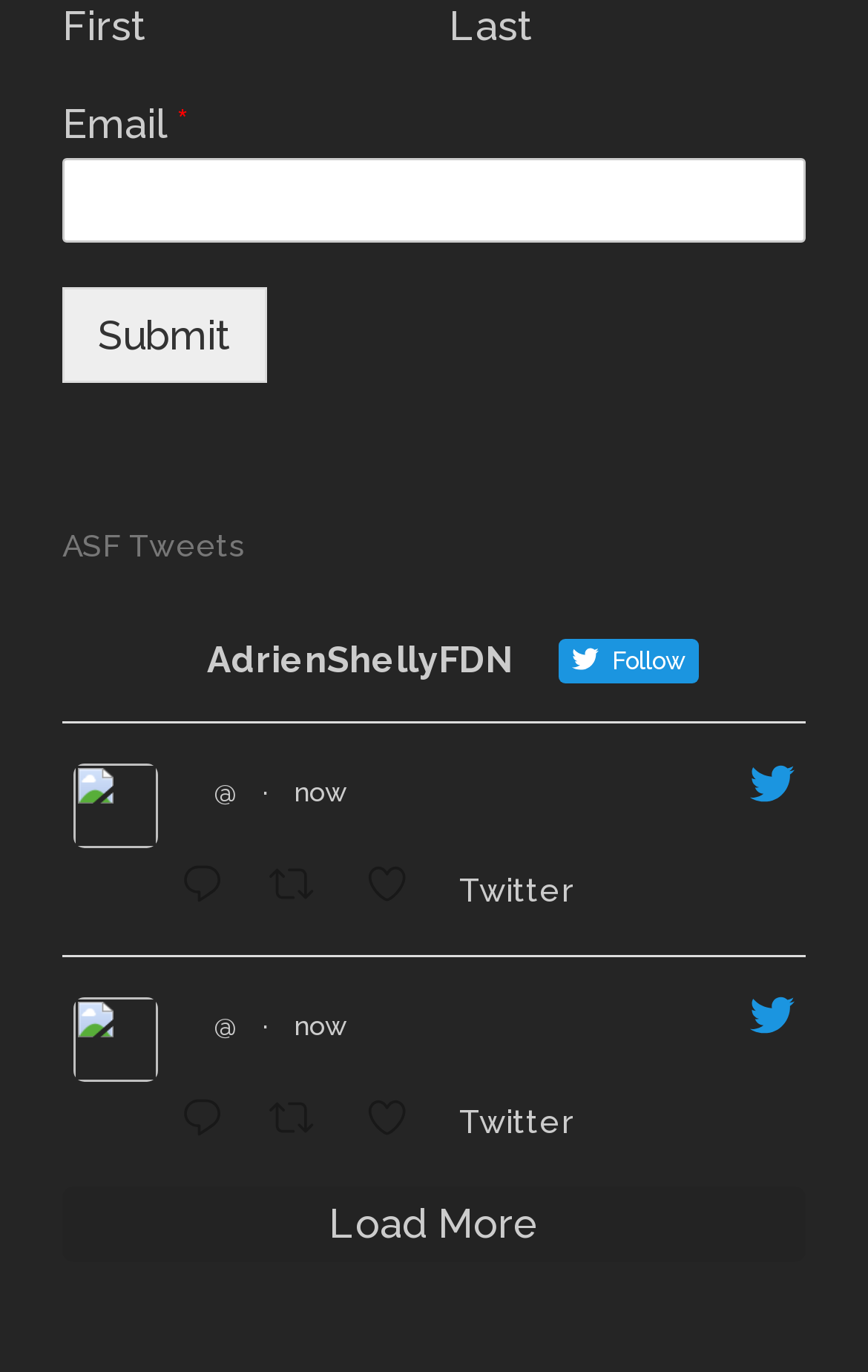What is the function of the button?
Based on the screenshot, answer the question with a single word or phrase.

Submit